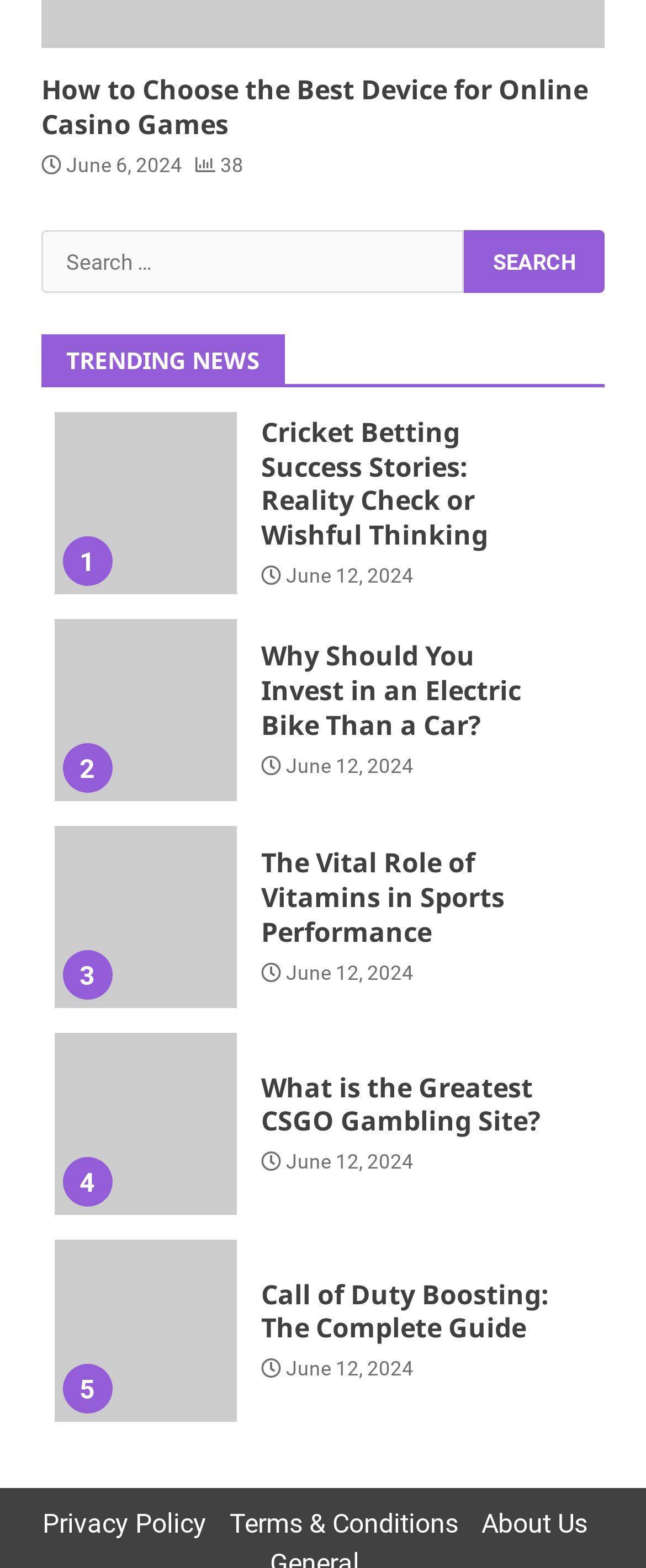What is the date of the latest news article?
Examine the image and provide an in-depth answer to the question.

I looked for the most recent date mentioned in the webpage, which is June 12, 2024. This date is mentioned multiple times, indicating that it is the date of the latest news articles.